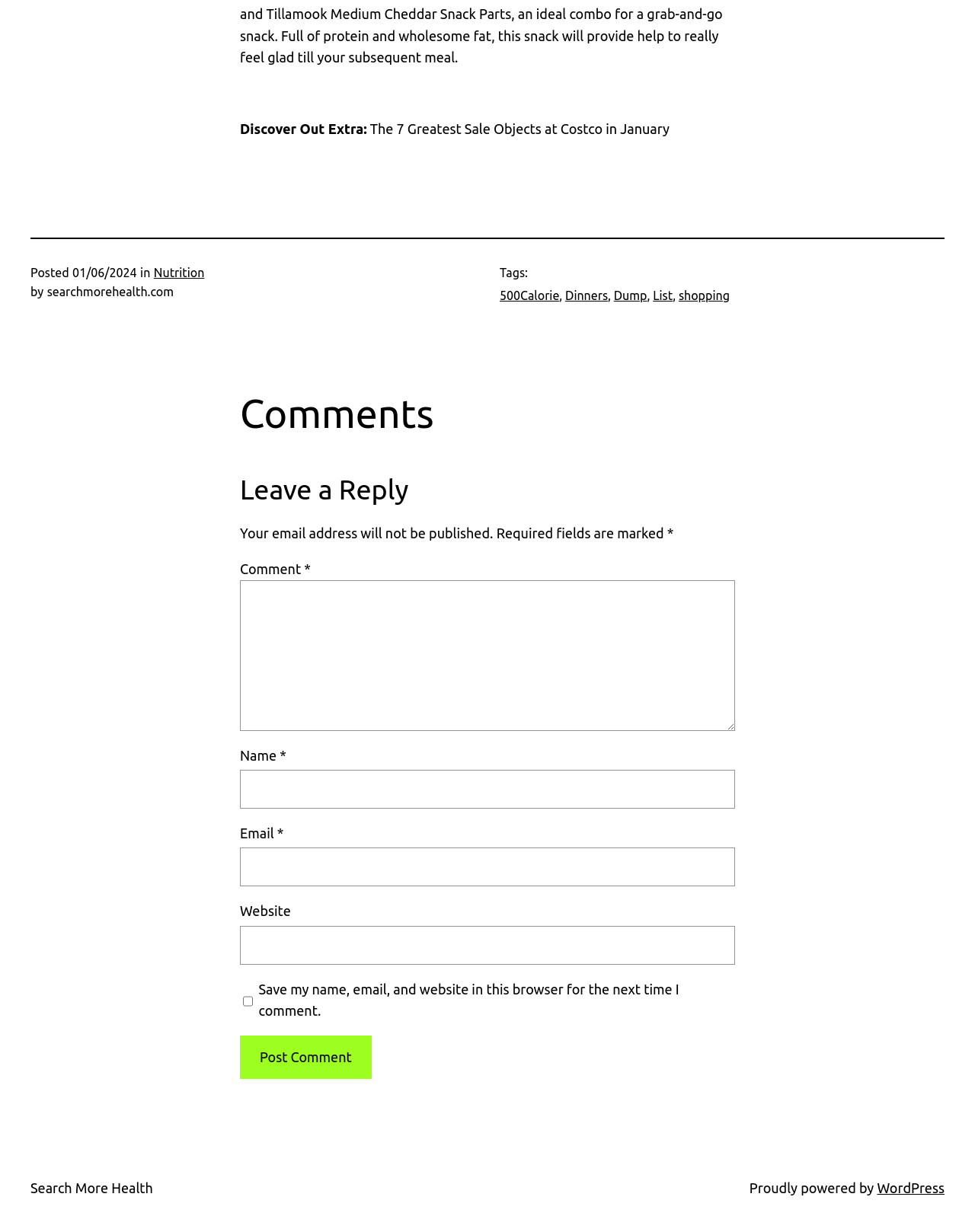What is the date of the posted article?
We need a detailed and meticulous answer to the question.

The date of the posted article can be found in the section above the comments, where it says 'Posted' followed by the date '01/06/2024'.